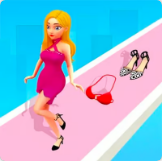What type of shoes is the character wearing?
Using the information from the image, provide a comprehensive answer to the question.

According to the caption, the character is 'accessorized with fashionable high heels', indicating that the character is wearing high heels.